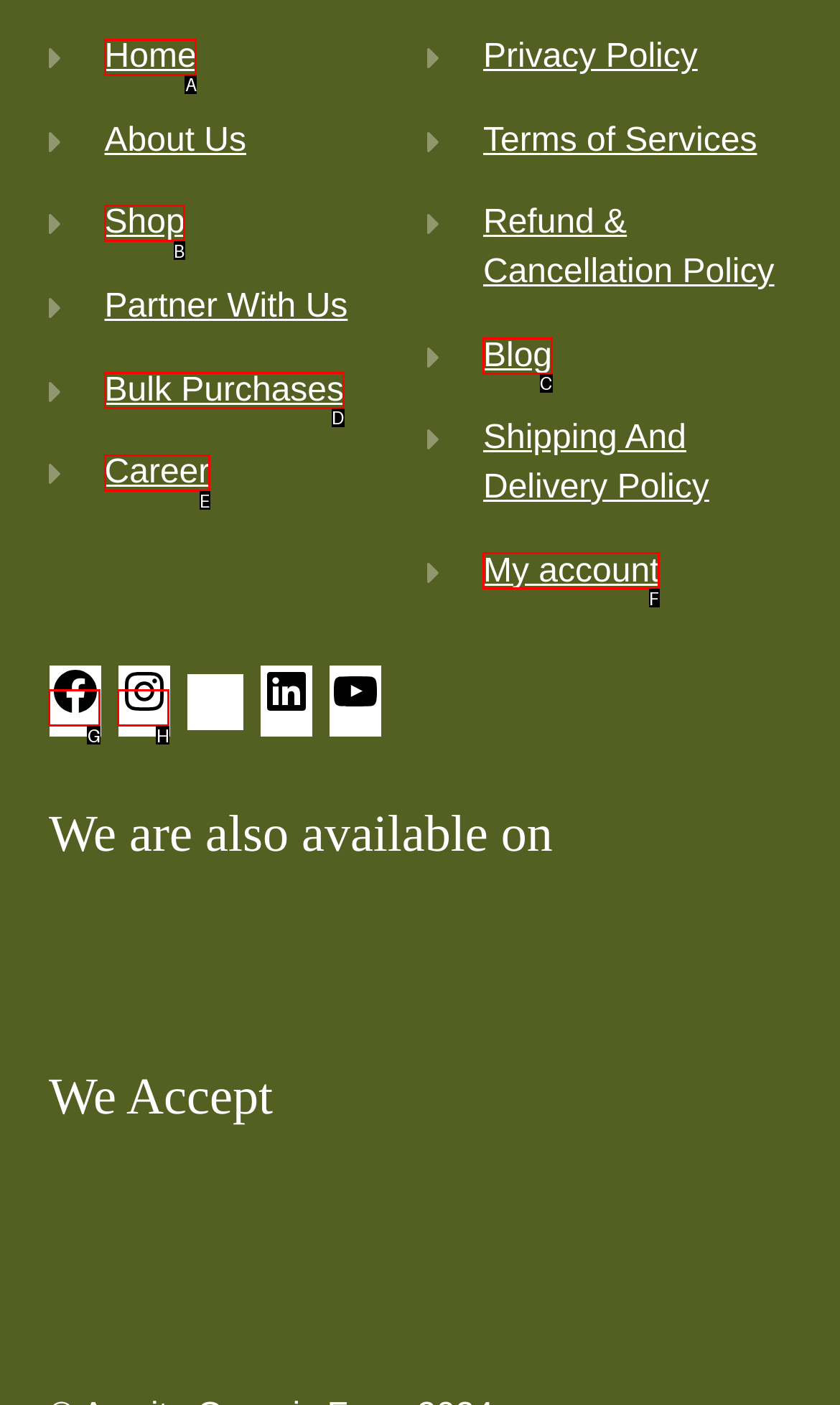Look at the highlighted elements in the screenshot and tell me which letter corresponds to the task: Shop now.

B